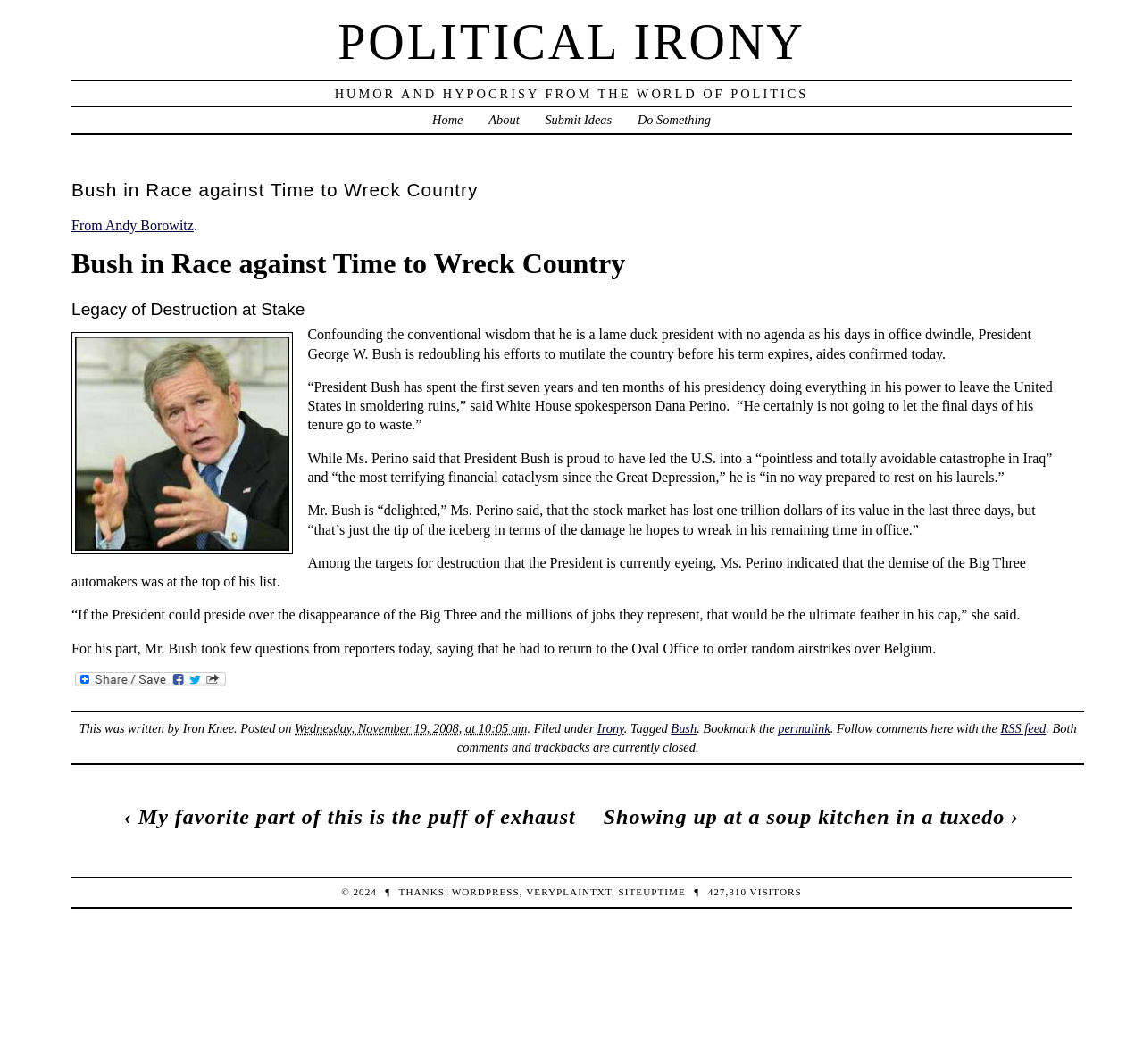Identify the bounding box coordinates for the element you need to click to achieve the following task: "Read the article 'Bush in Race against Time to Wreck Country'". The coordinates must be four float values ranging from 0 to 1, formatted as [left, top, right, bottom].

[0.062, 0.239, 0.938, 0.257]